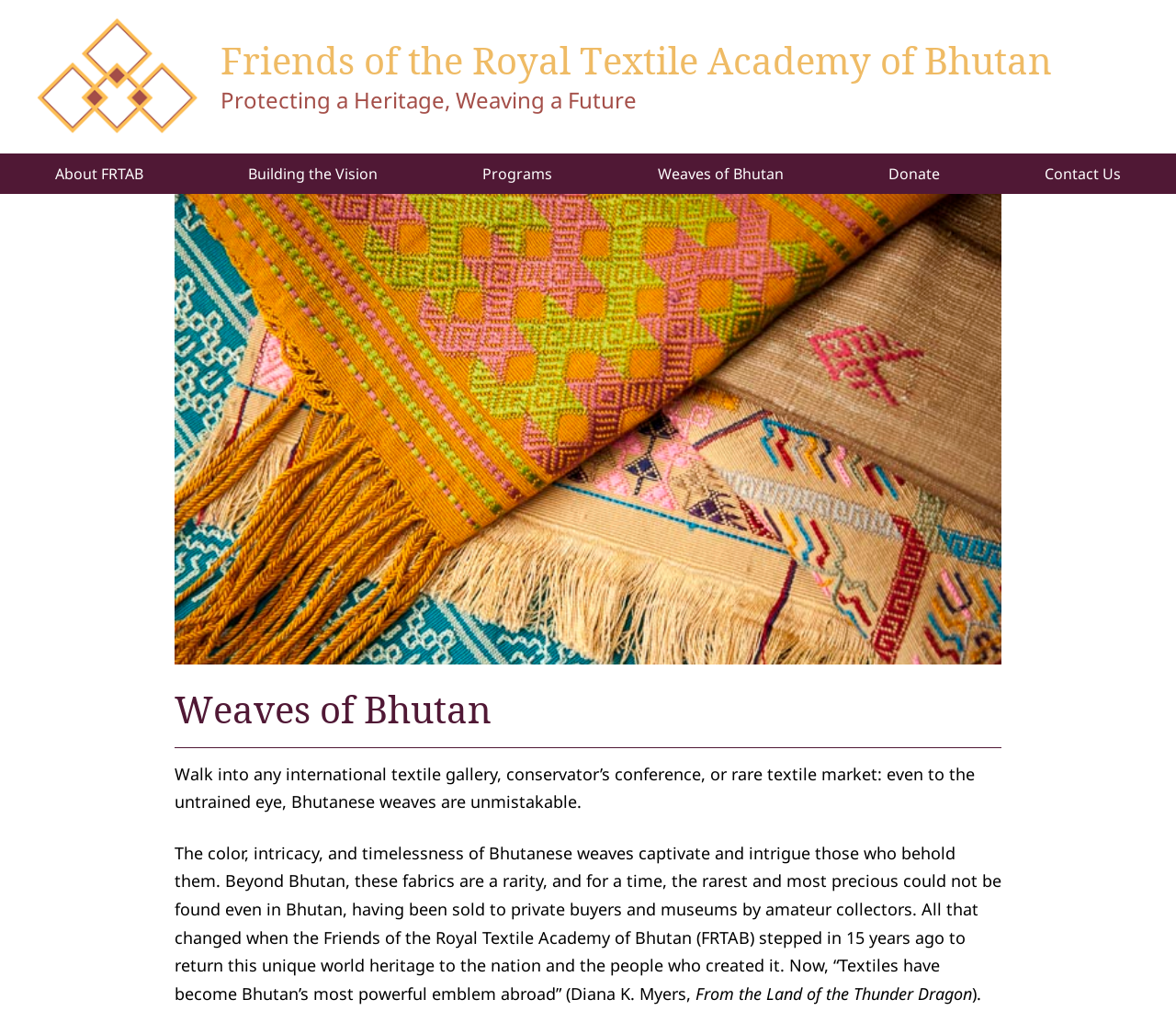Identify and extract the main heading of the webpage.

Weaves of Bhutan